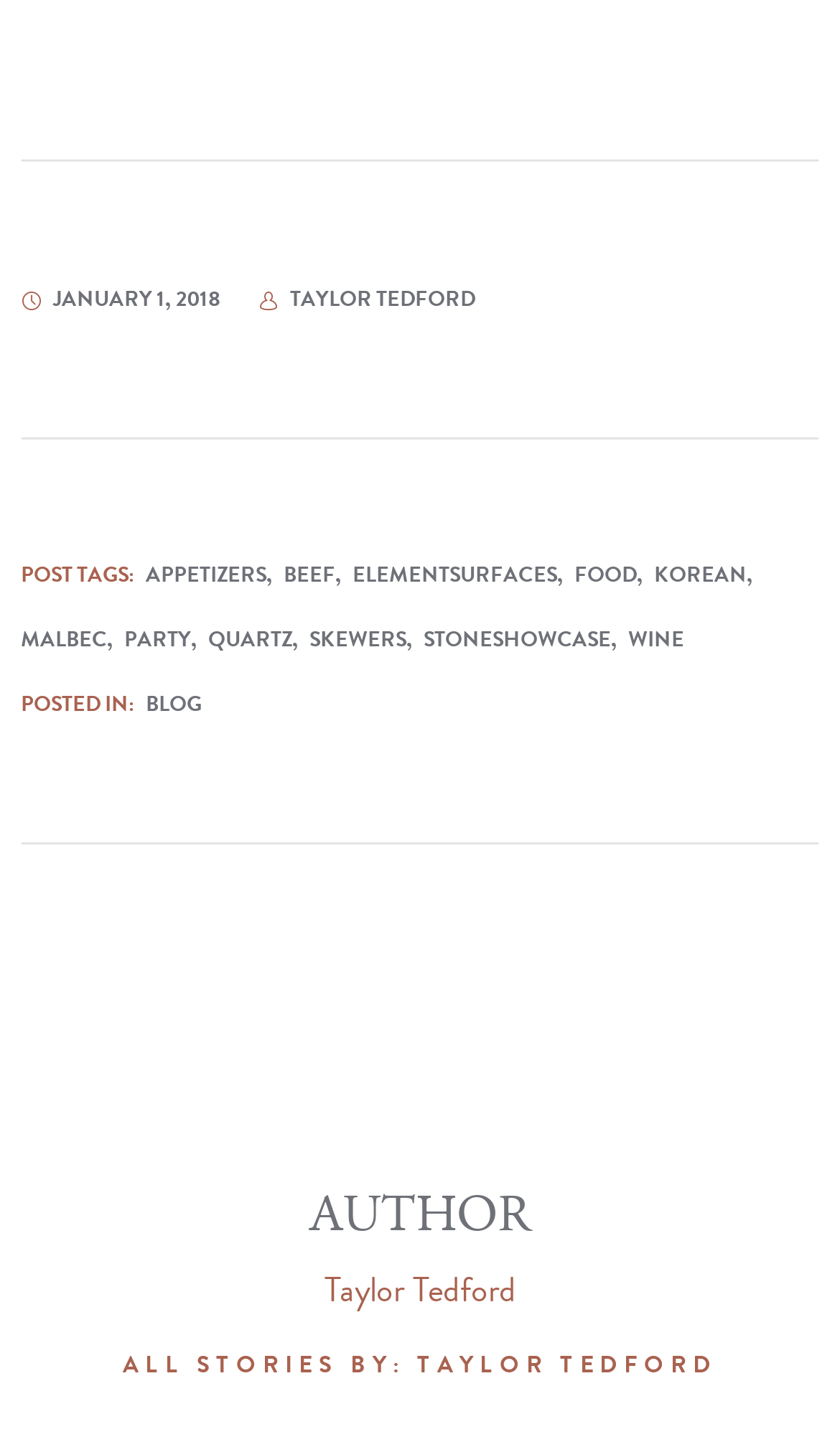Pinpoint the bounding box coordinates of the element you need to click to execute the following instruction: "check the author's profile". The bounding box should be represented by four float numbers between 0 and 1, in the format [left, top, right, bottom].

[0.369, 0.824, 0.631, 0.869]